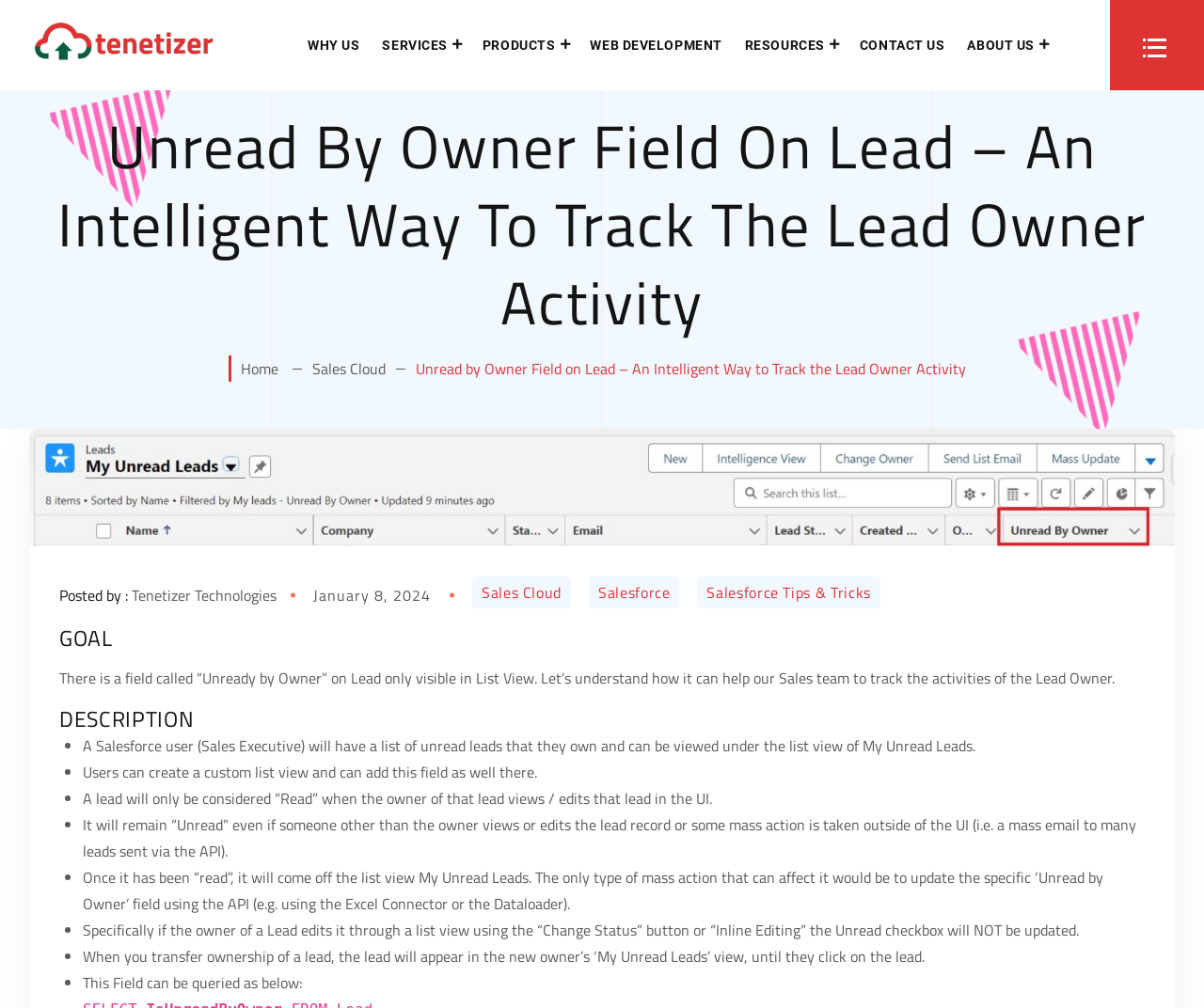What is the main topic of this webpage?
Can you give a detailed and elaborate answer to the question?

Based on the webpage content, the main topic is about the 'Unread by Owner Field on Lead' in Salesforce, which helps the Sales team to track the activities of the Lead Owner.